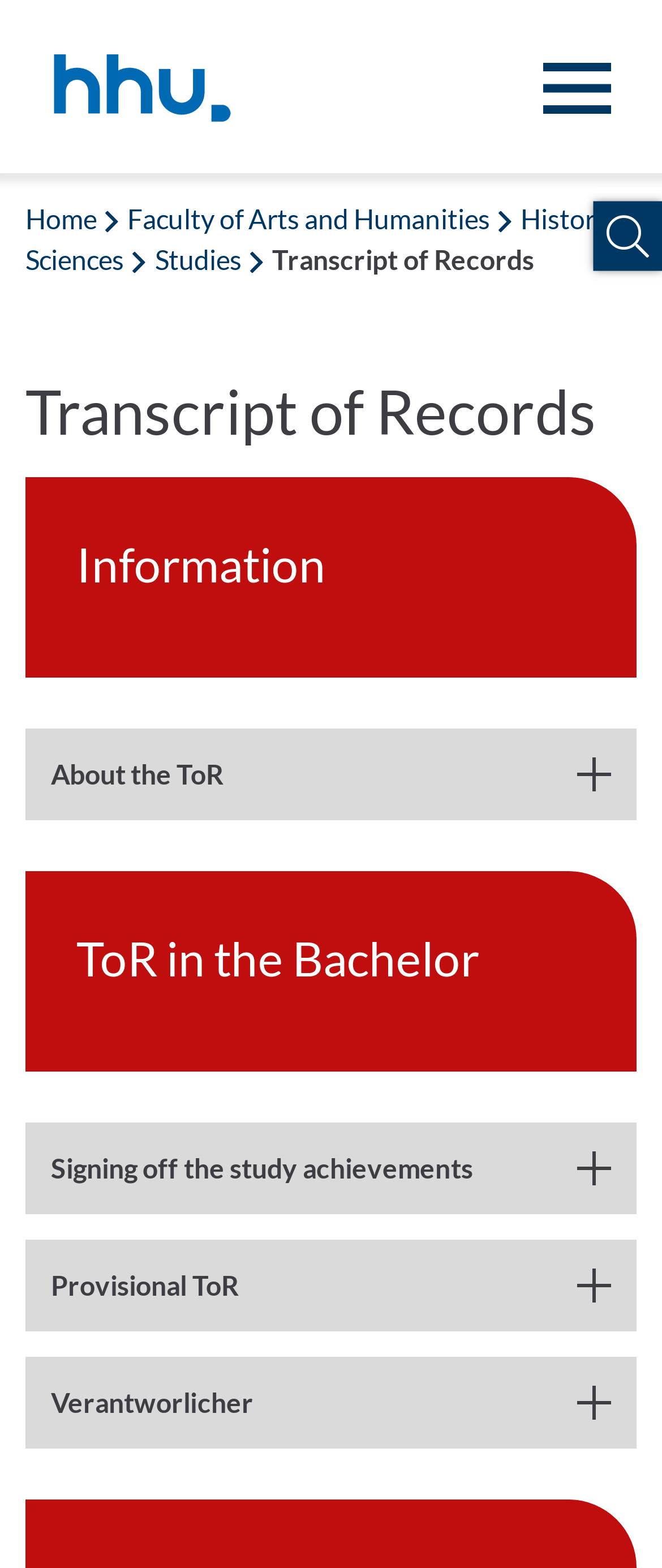Identify and provide the main heading of the webpage.

Transcript of Records